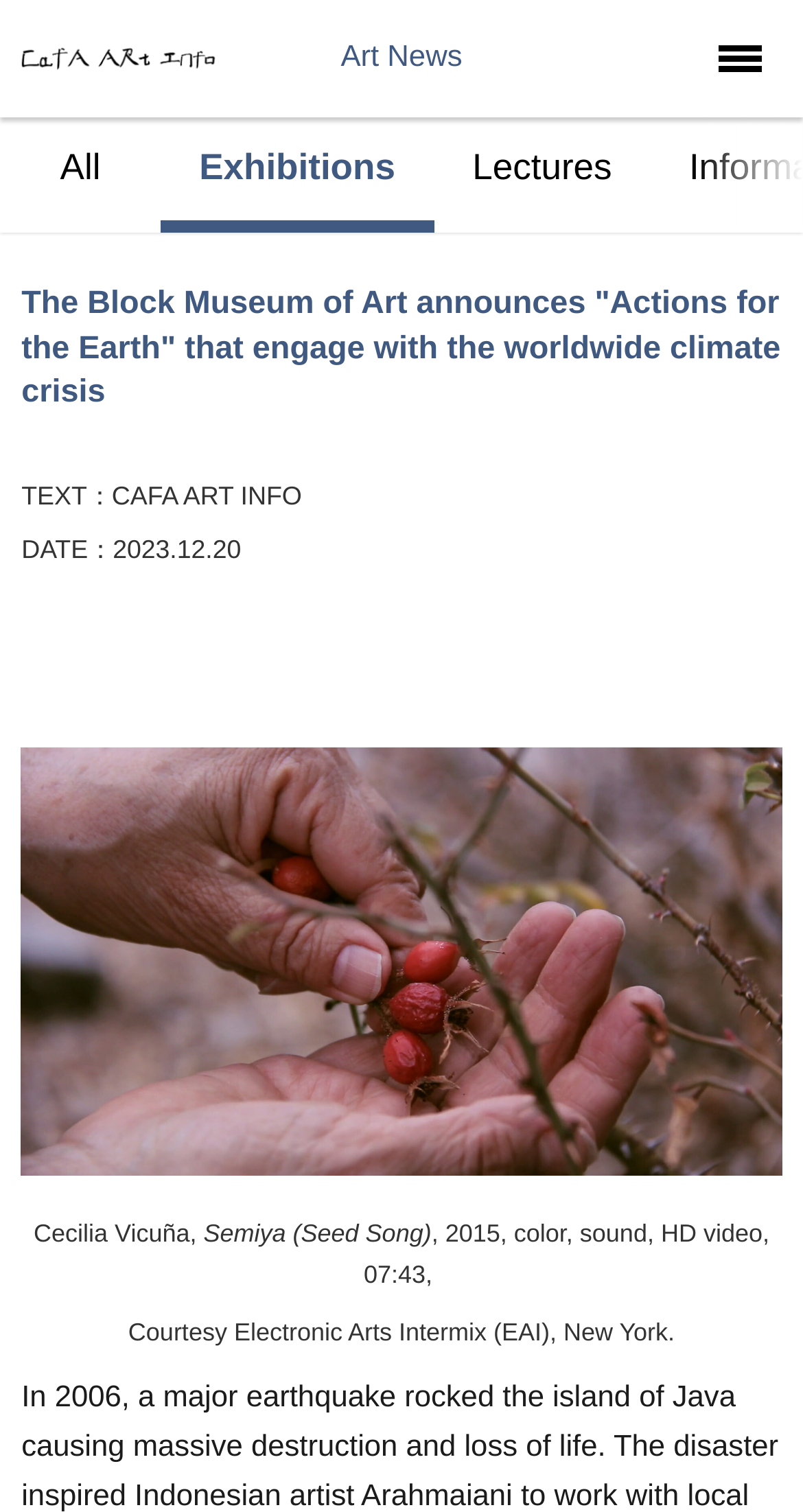Bounding box coordinates are given in the format (top-left x, top-left y, bottom-right x, bottom-right y). All values should be floating point numbers between 0 and 1. Provide the bounding box coordinate for the UI element described as: parent_node: Art News

[0.895, 0.025, 0.949, 0.053]